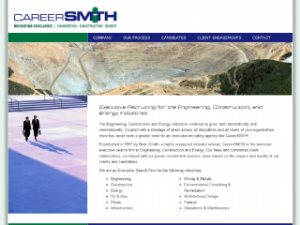What is the industry in which CareerSmith operates?
Give a one-word or short phrase answer based on the image.

Engineering, Construction, and Energy